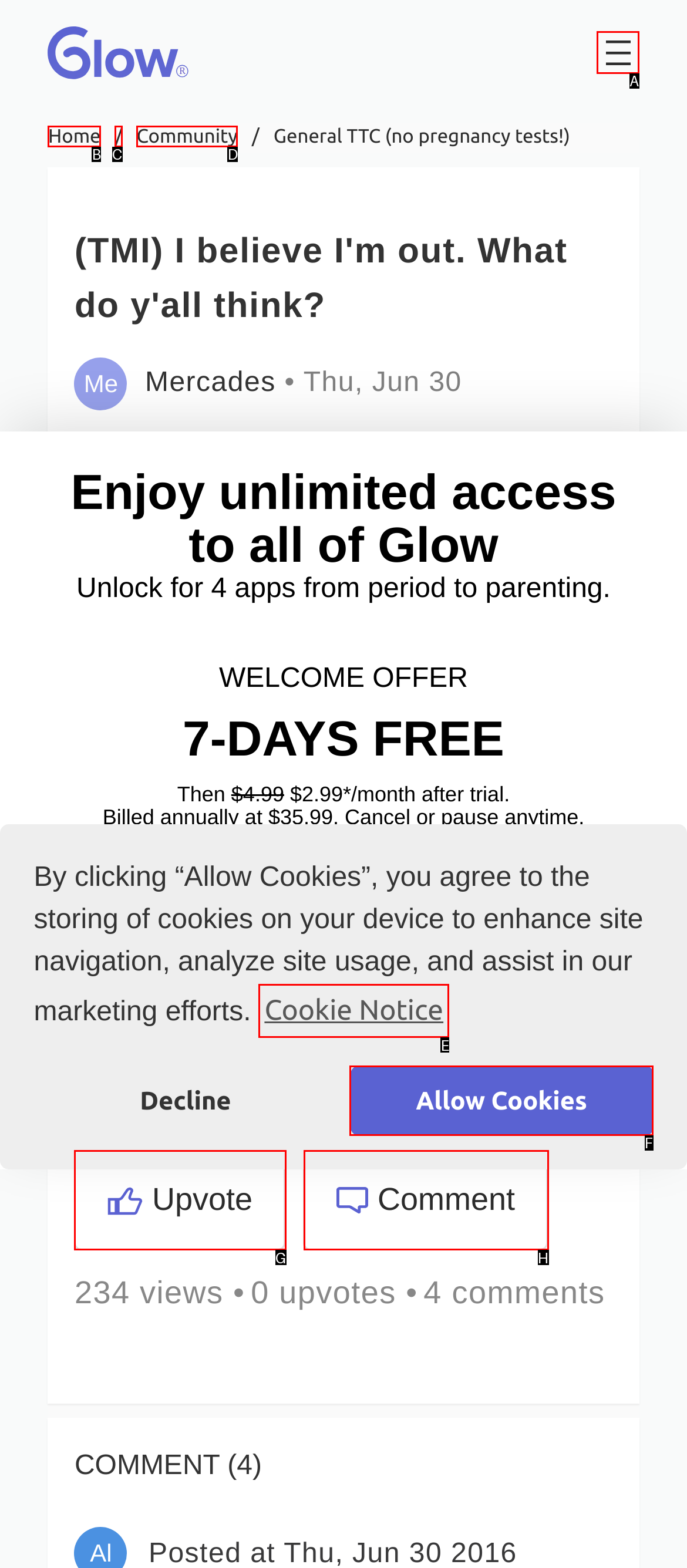Determine the HTML element that aligns with the description: Allow Cookies
Answer by stating the letter of the appropriate option from the available choices.

F